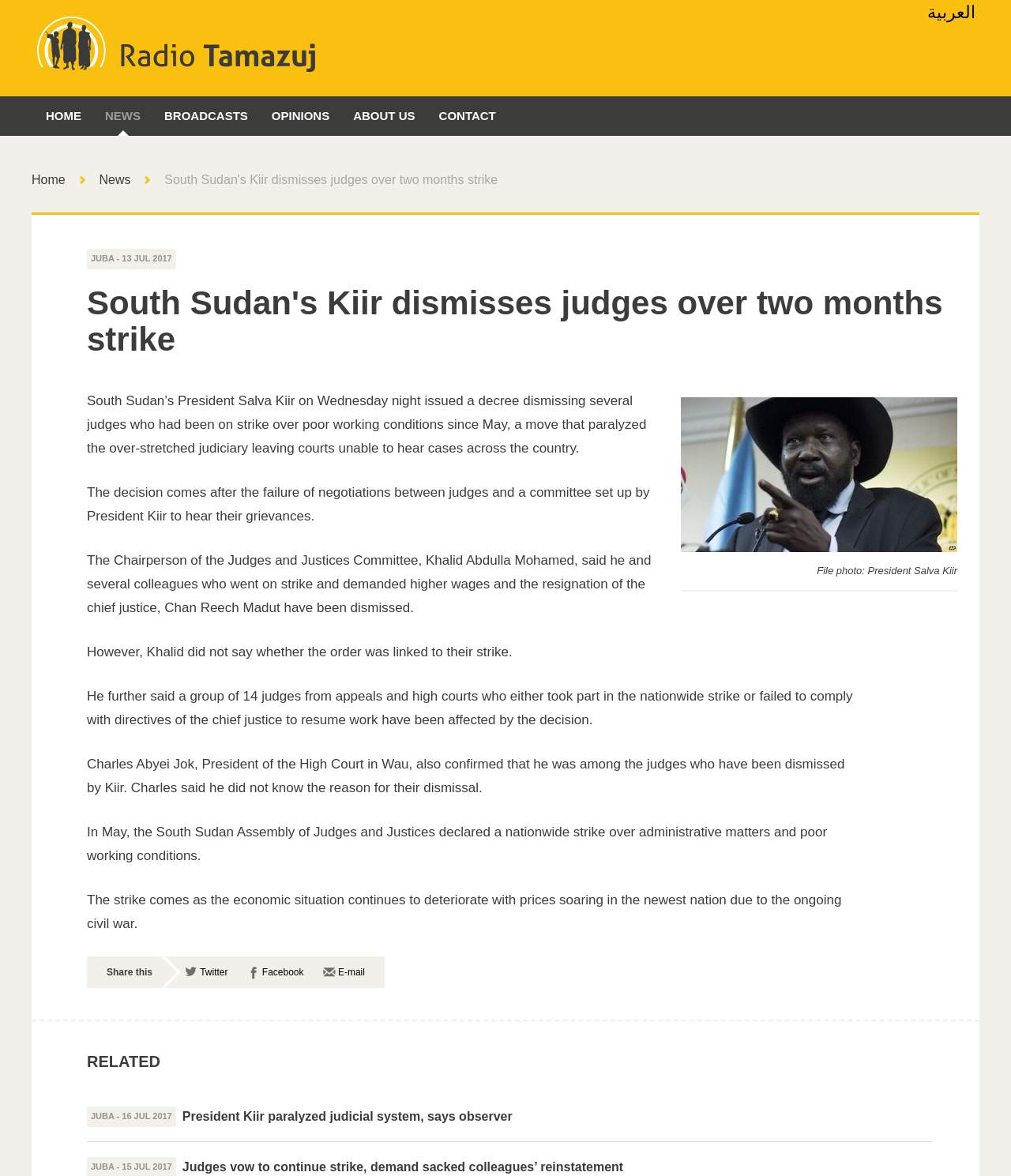How many judges were affected by the president's decision?
Make sure to answer the question with a detailed and comprehensive explanation.

I read the article on the webpage and found that it mentions a group of 14 judges from appeals and high courts who were affected by the president's decision. The article states 'He further said a group of 14 judges from appeals and high courts who either took part in the nationwide strike or failed to comply with directives of the chief justice to resume work have been affected by the decision.'